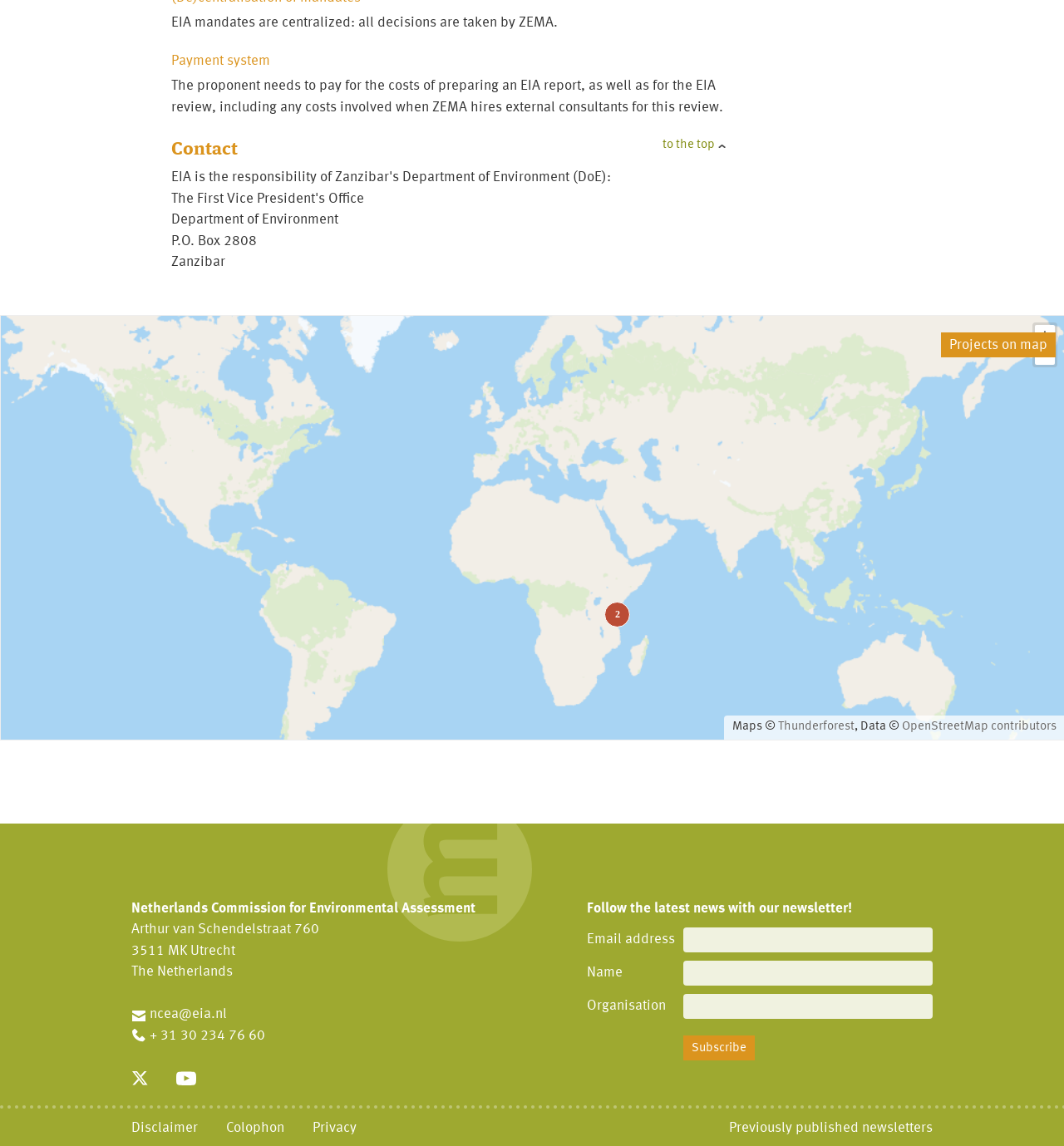What is the copyright information for the maps?
Answer with a single word or phrase by referring to the visual content.

Maps © Thunderforest, Data © OpenStreetMap contributors